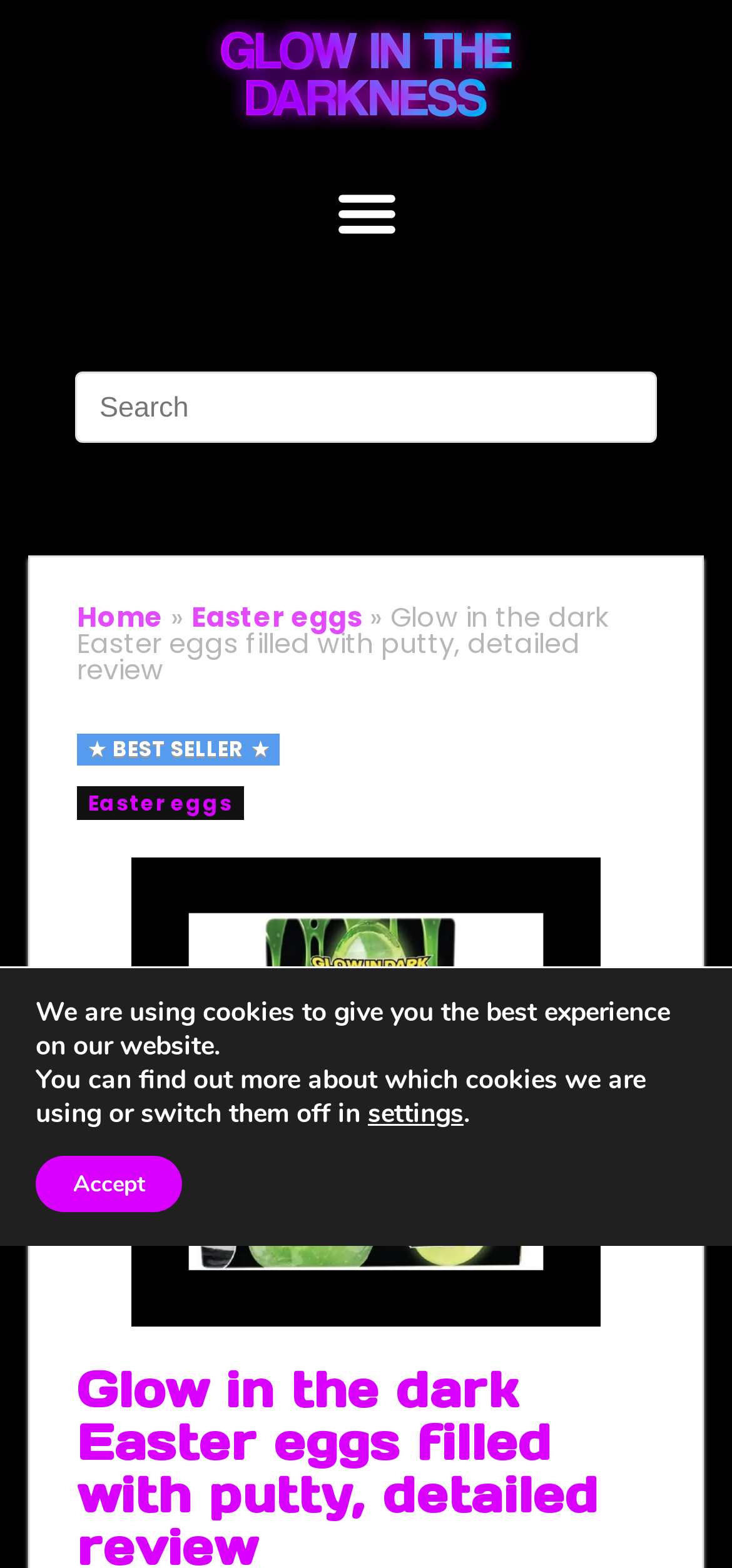Find the bounding box coordinates of the element to click in order to complete the given instruction: "Search for something."

[0.103, 0.237, 0.897, 0.283]